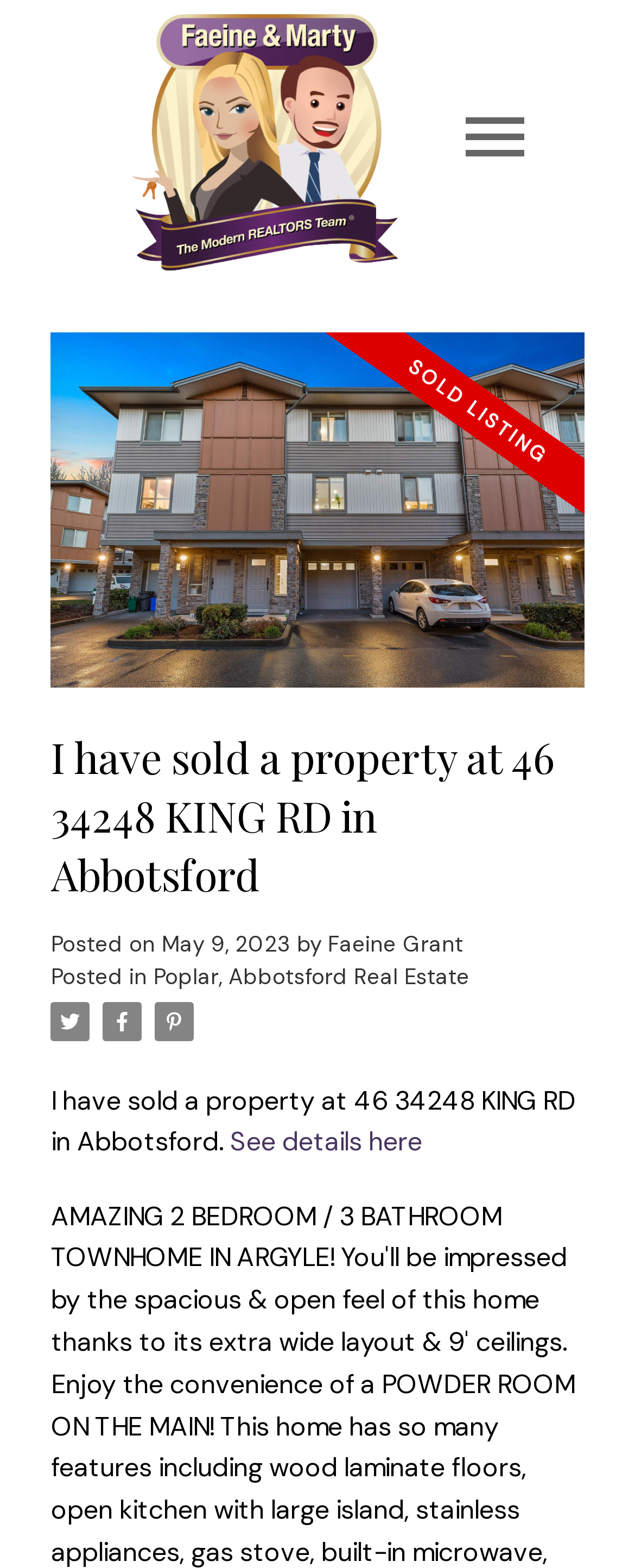Look at the image and give a detailed response to the following question: What type of property was sold?

Based on the webpage, I can see that the property sold is a townhome, as indicated by the text 'AMAZING 2 BEDROOM / 3 BATHROOM TOWNHOME IN ARGYLE!'.